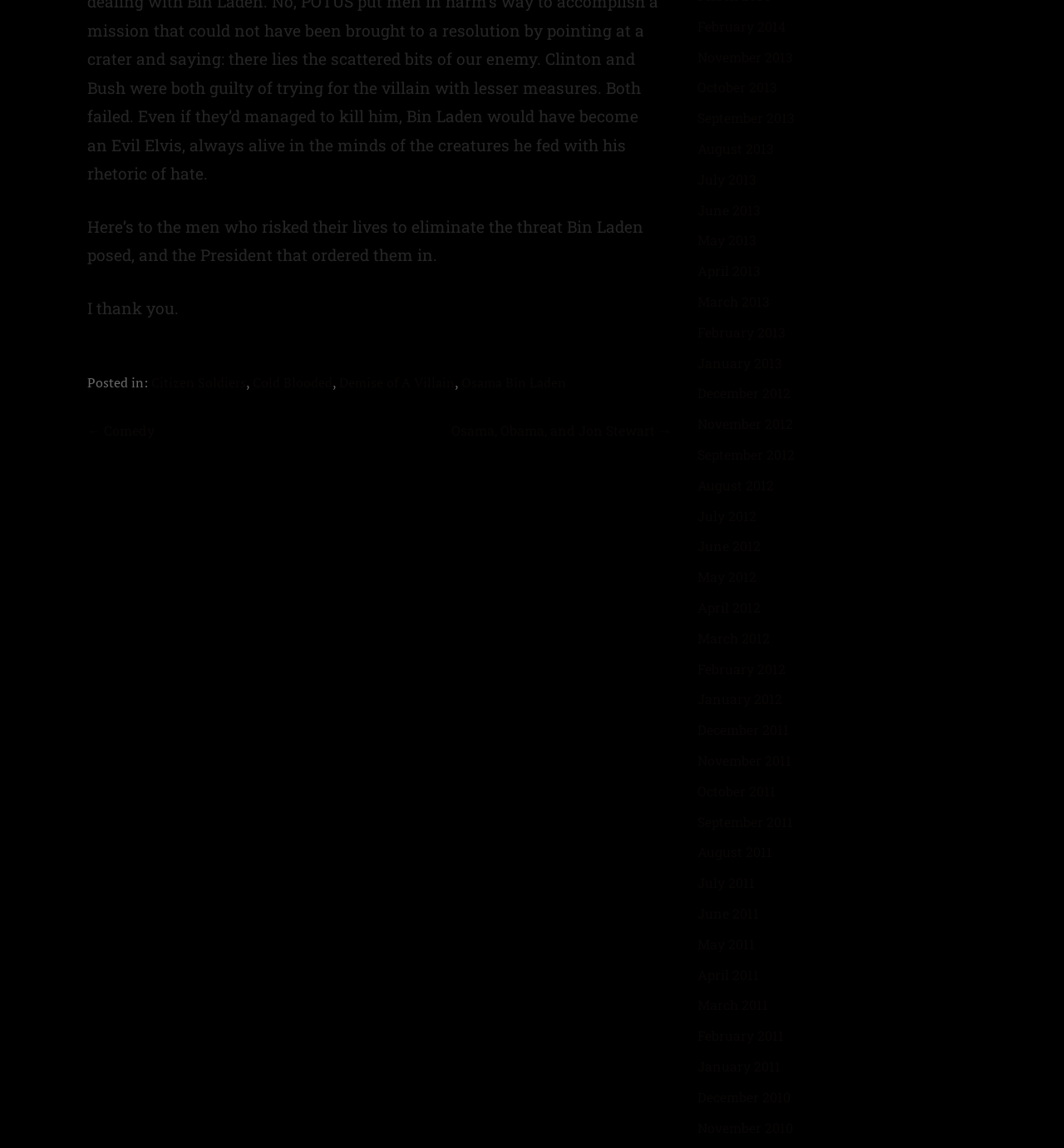Determine the bounding box for the HTML element described here: "Demise of A Villain". The coordinates should be given as [left, top, right, bottom] with each number being a float between 0 and 1.

[0.319, 0.325, 0.428, 0.341]